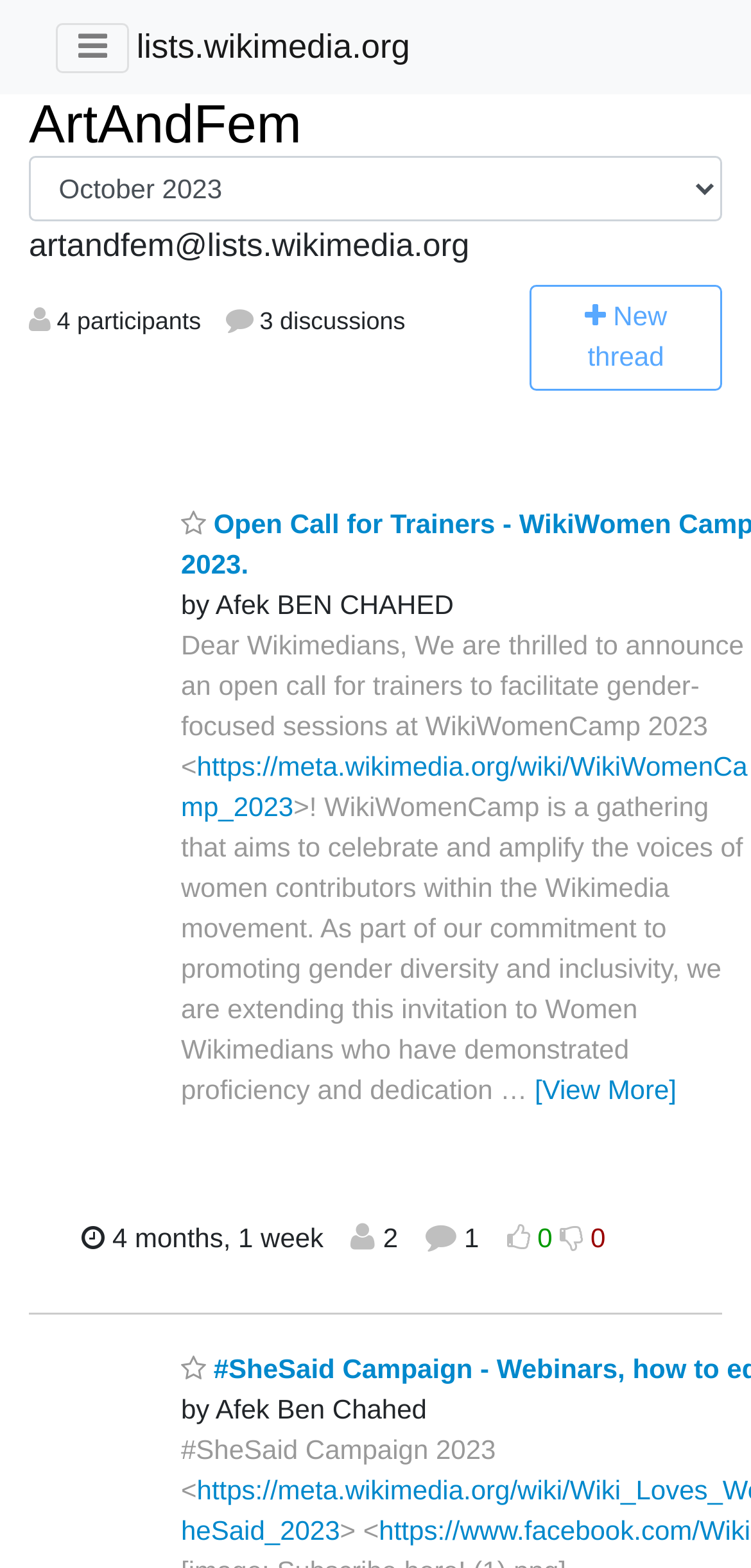What is the purpose of WikiWomenCamp 2023?
Using the screenshot, give a one-word or short phrase answer.

Celebrate and amplify women contributors' voices